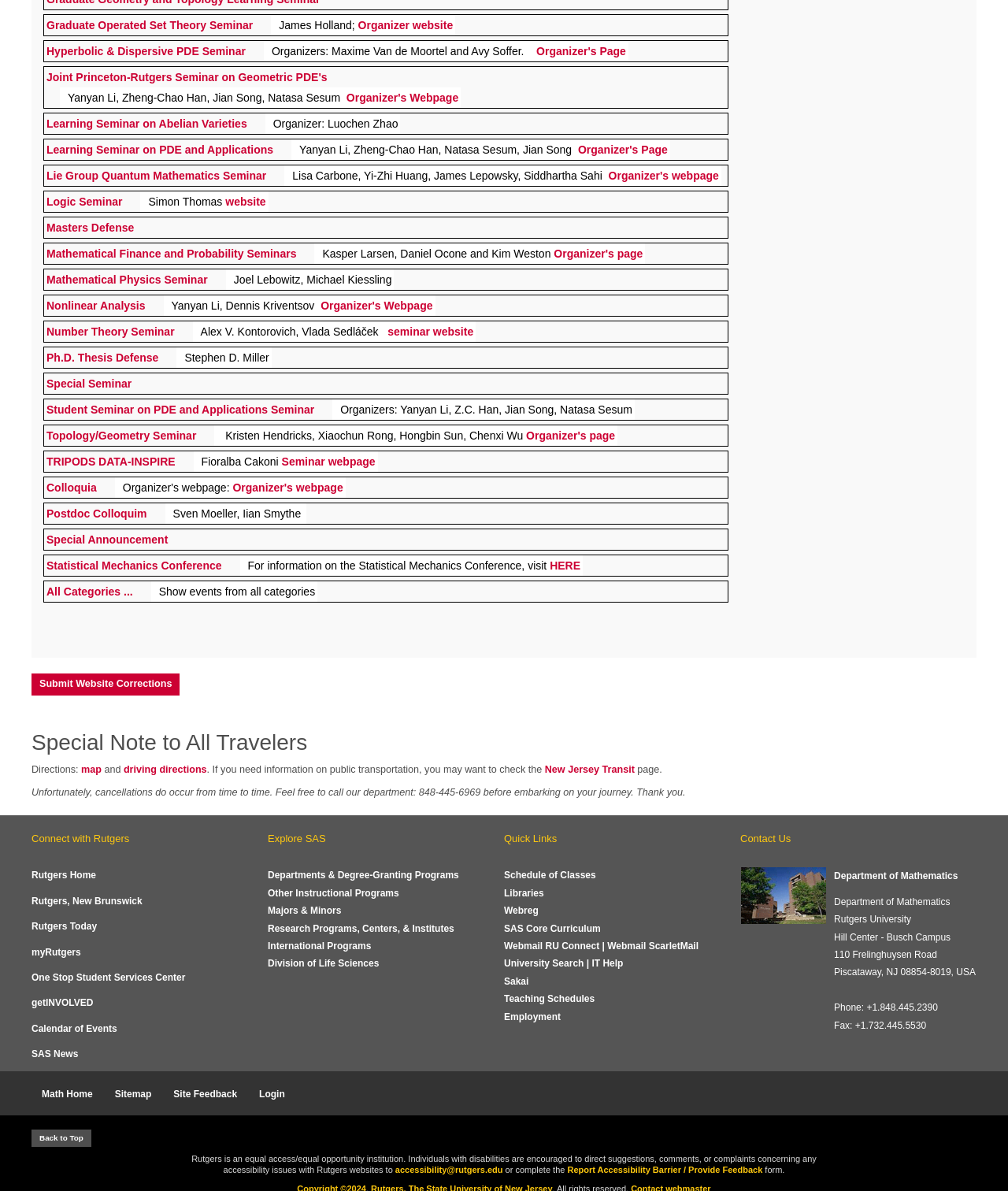What is the name of the seminar organized by James Holland?
Please use the image to provide a one-word or short phrase answer.

Graduate Operated Set Theory Seminar